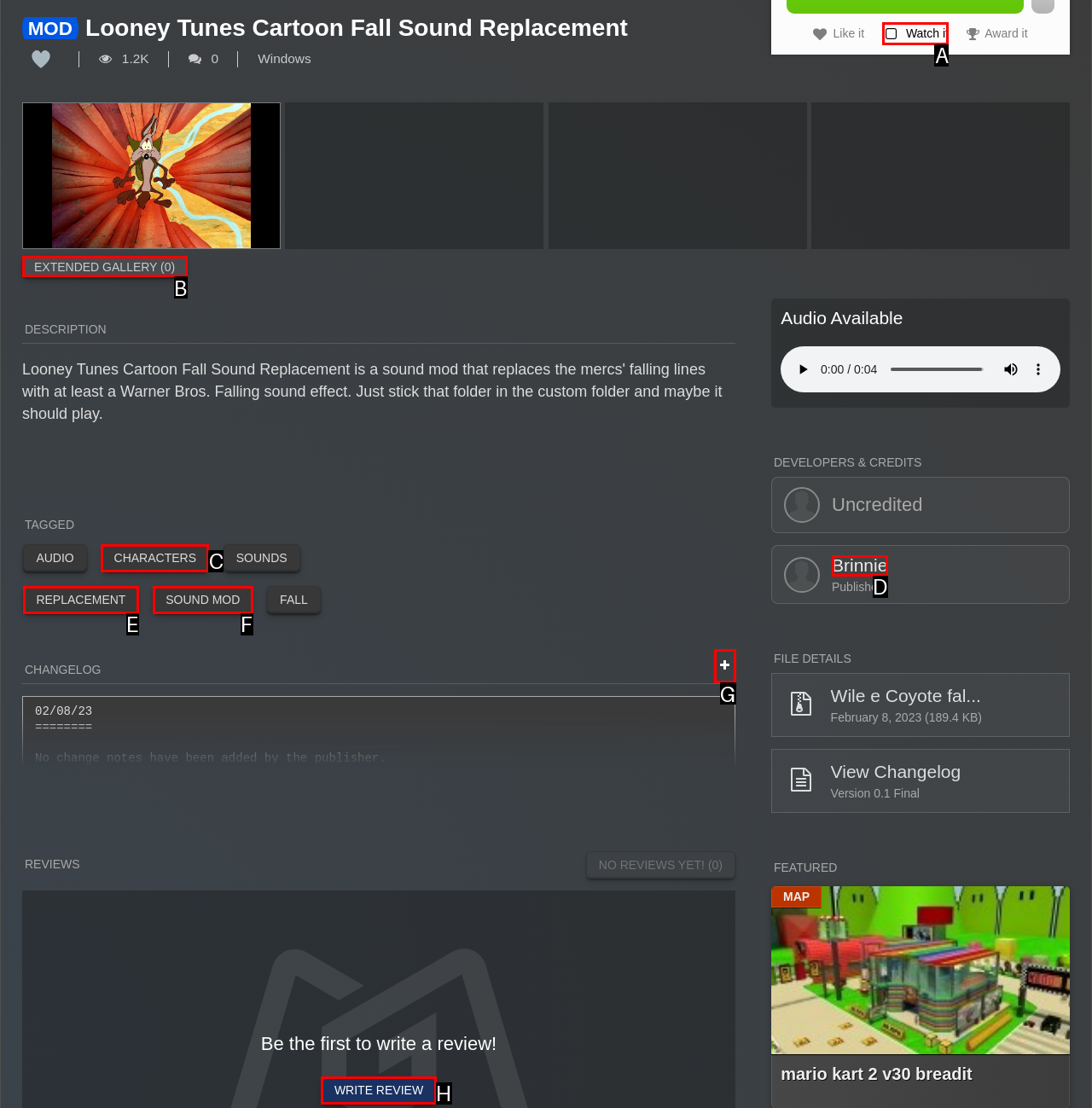Using the provided description: Subjects, select the most fitting option and return its letter directly from the choices.

None